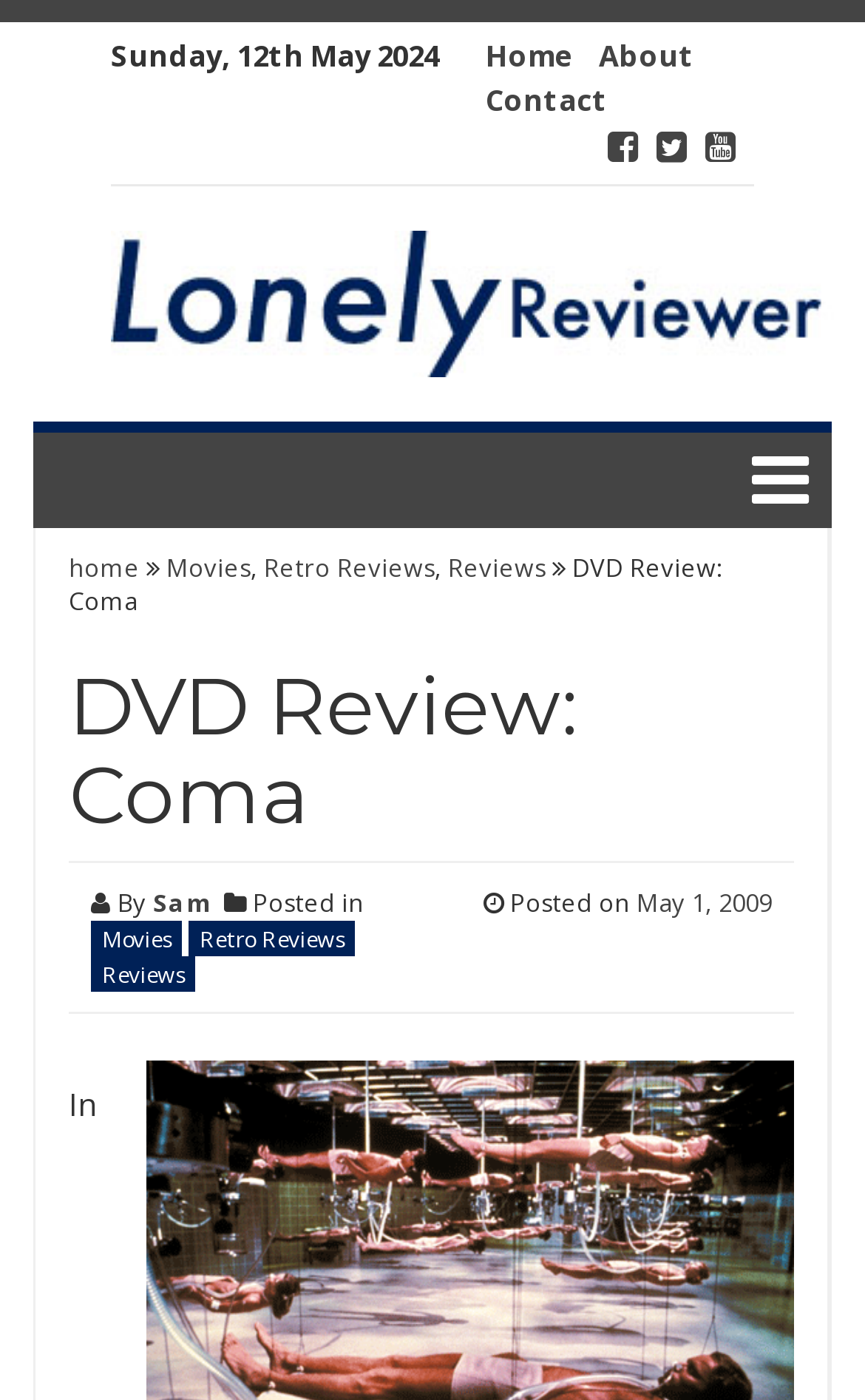Provide a one-word or one-phrase answer to the question:
What categories is the DVD review posted in?

Movies, Retro Reviews, Reviews